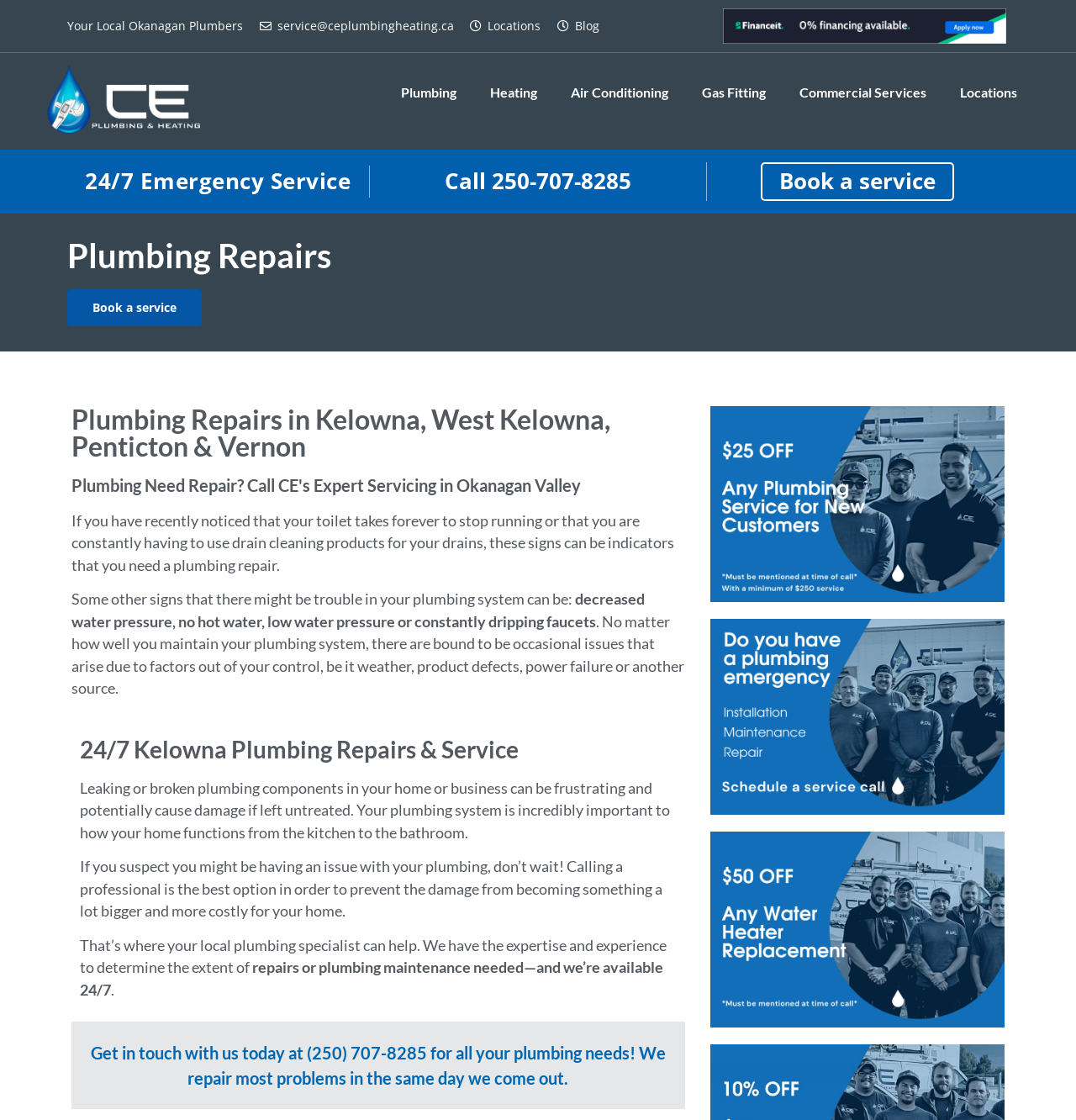Give the bounding box coordinates for this UI element: "Gas Fitting". The coordinates should be four float numbers between 0 and 1, arranged as [left, top, right, bottom].

[0.637, 0.066, 0.727, 0.1]